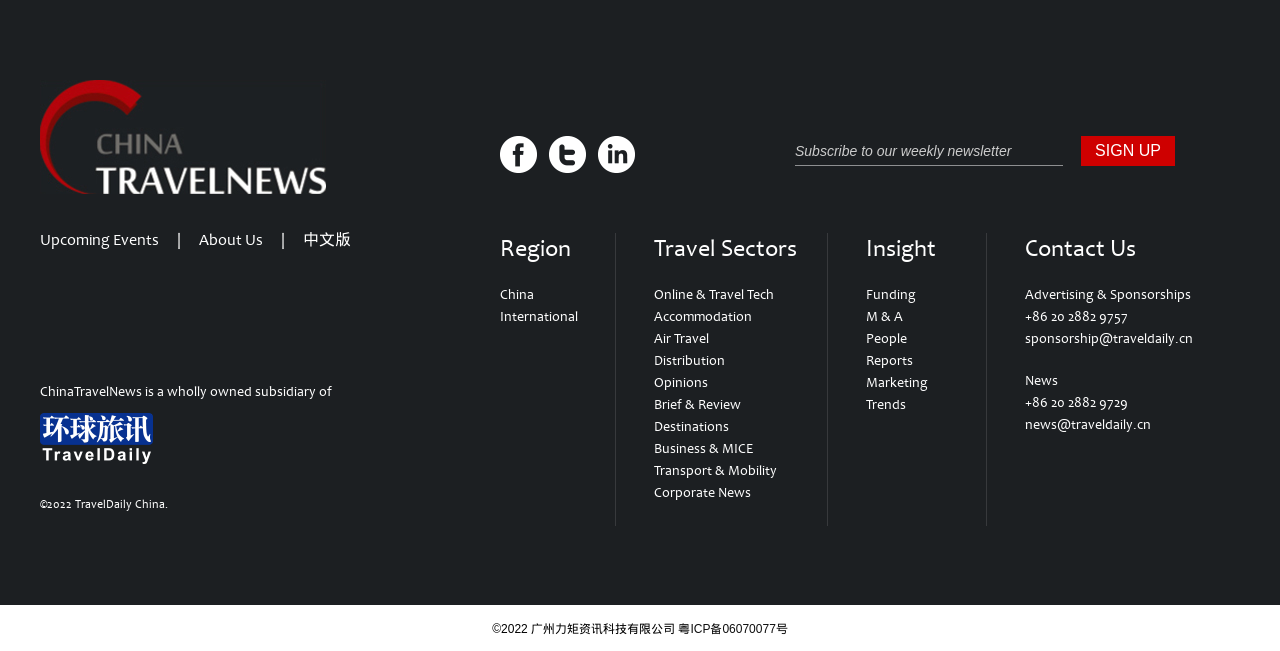What is the name of the website?
Using the image, respond with a single word or phrase.

ChinaTravelNews